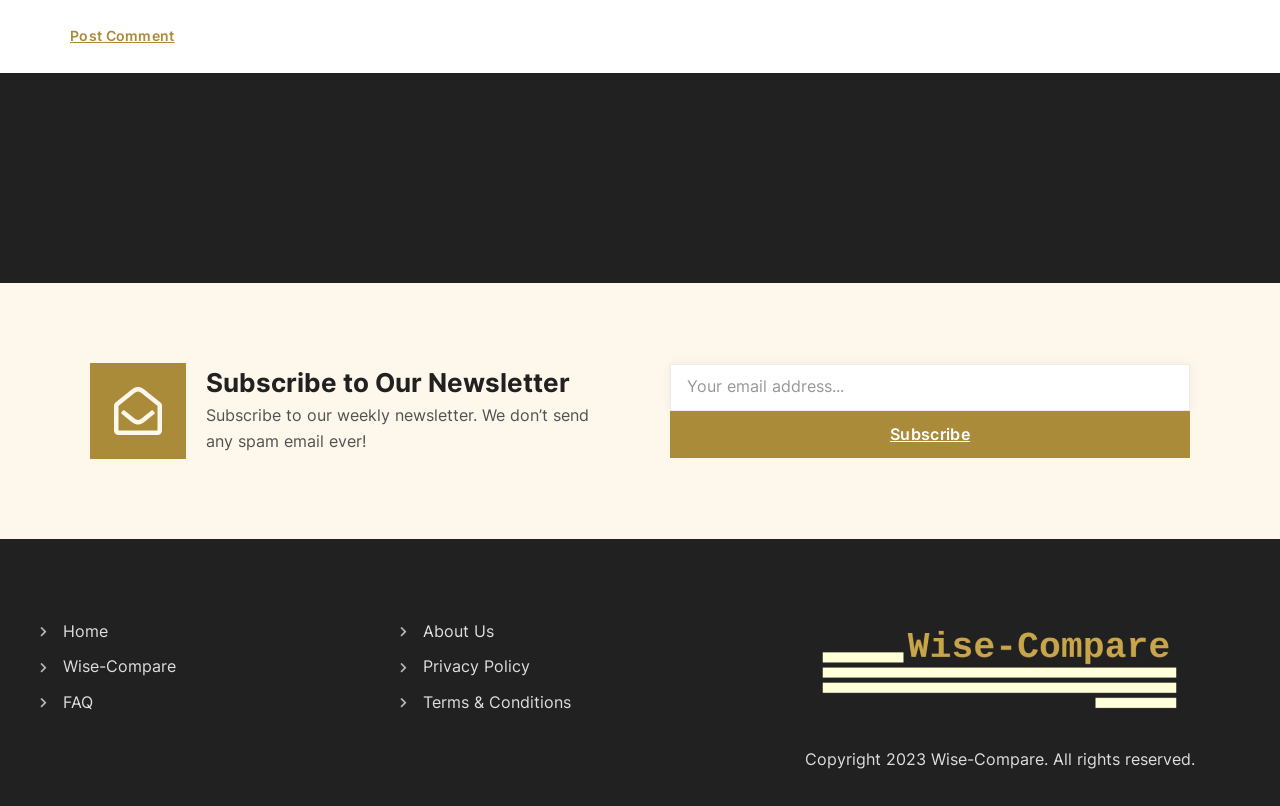What is the function of the 'Post Comment' button?
Utilize the image to construct a detailed and well-explained answer.

The 'Post Comment' button is a standalone button at the top of the page, which implies that it is used to submit a comment, likely related to the content of the webpage.